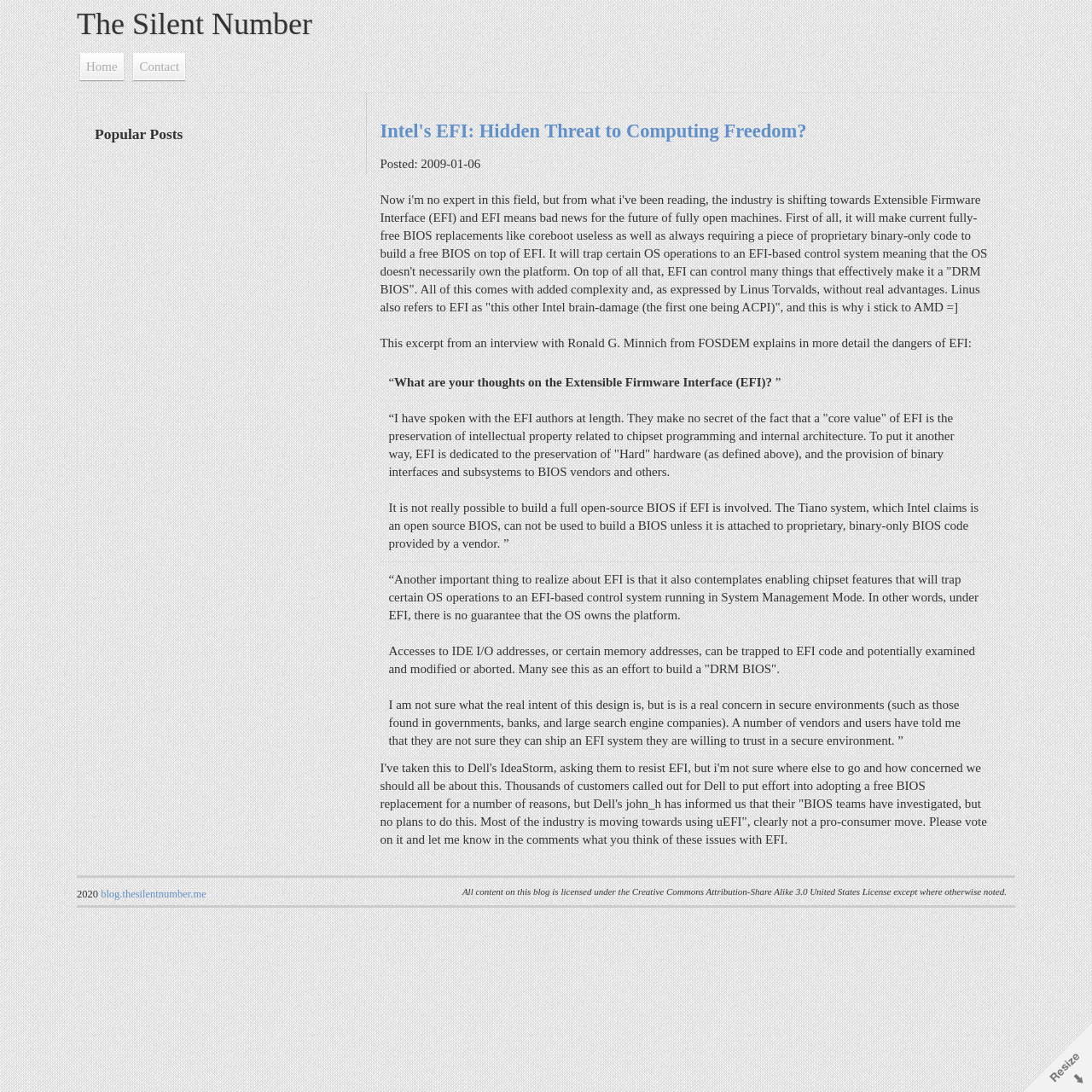Explain the webpage in detail.

This webpage appears to be a blog post discussing the potential threats of Intel's EFI (Extensible Firmware Interface) to computing freedom. At the top of the page, there is a heading with the title "The Silent Number: Intel's EFI: Hidden Threat to Computing Freedom?" followed by a navigation menu with links to "Home" and "Contact" on the top-right corner.

Below the navigation menu, there is a section with a heading "Popular Posts" on the top-left corner. The main content of the blog post is located on the right side of the page, which includes a heading "Intel's EFI: Hidden Threat to Computing Freedom?" followed by a link with the same title.

The blog post is divided into several sections, each with a blockquote containing a quote or an excerpt from an interview. The text discusses the potential dangers of EFI, including its ability to control many aspects of the system, making it a "DRM BIOS", and its potential to trap certain OS operations to an EFI-based control system. The author expresses concerns about the industry's shift towards EFI and its implications for open-source BIOS replacements.

At the bottom of the page, there is a section with copyright information, including a statement that all content on the blog is licensed under the Creative Commons Attribution-Share Alike 3.0 United States License. There is also a link to the blog's URL and a copyright date of 2020.